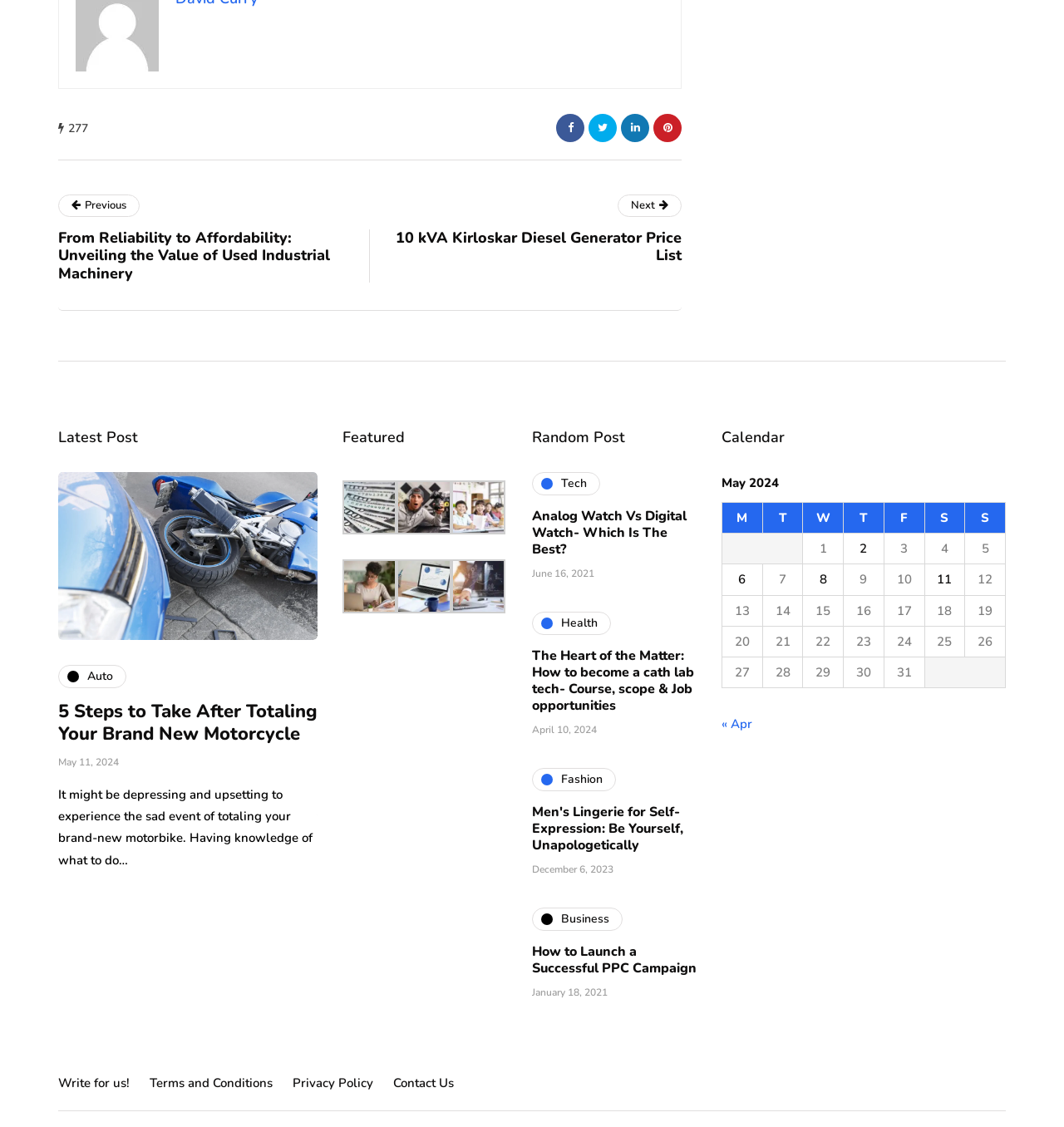What is the category of the post '5 Steps to Take After Totaling Your Brand New Motorcycle'?
Provide a well-explained and detailed answer to the question.

Based on the webpage, the post '5 Steps to Take After Totaling Your Brand New Motorcycle' is categorized under 'Auto' as it is related to motorbikes and the steps to take after an accident.